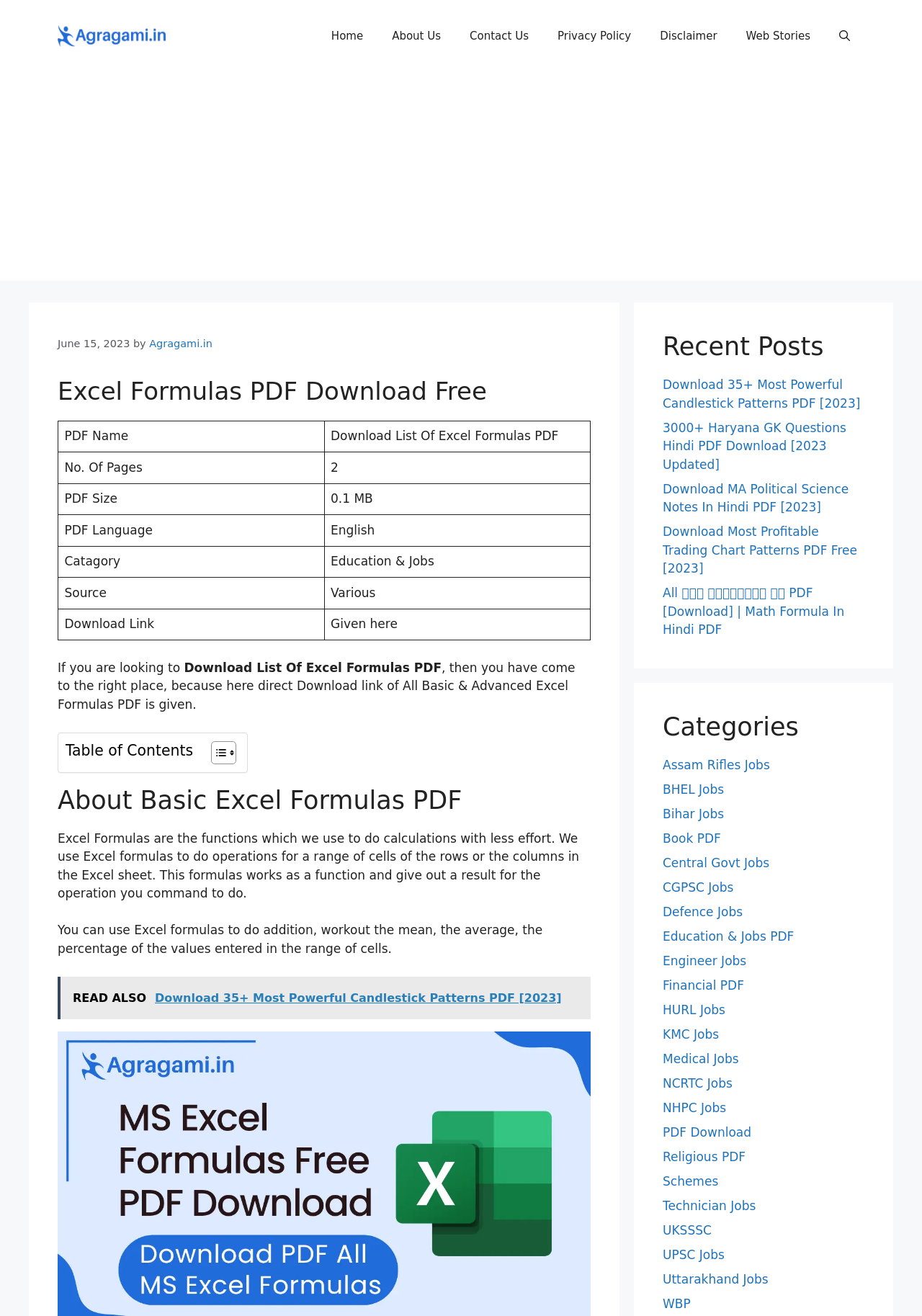Please find the bounding box coordinates of the element that needs to be clicked to perform the following instruction: "Open the 'USER GUIDE'". The bounding box coordinates should be four float numbers between 0 and 1, represented as [left, top, right, bottom].

None